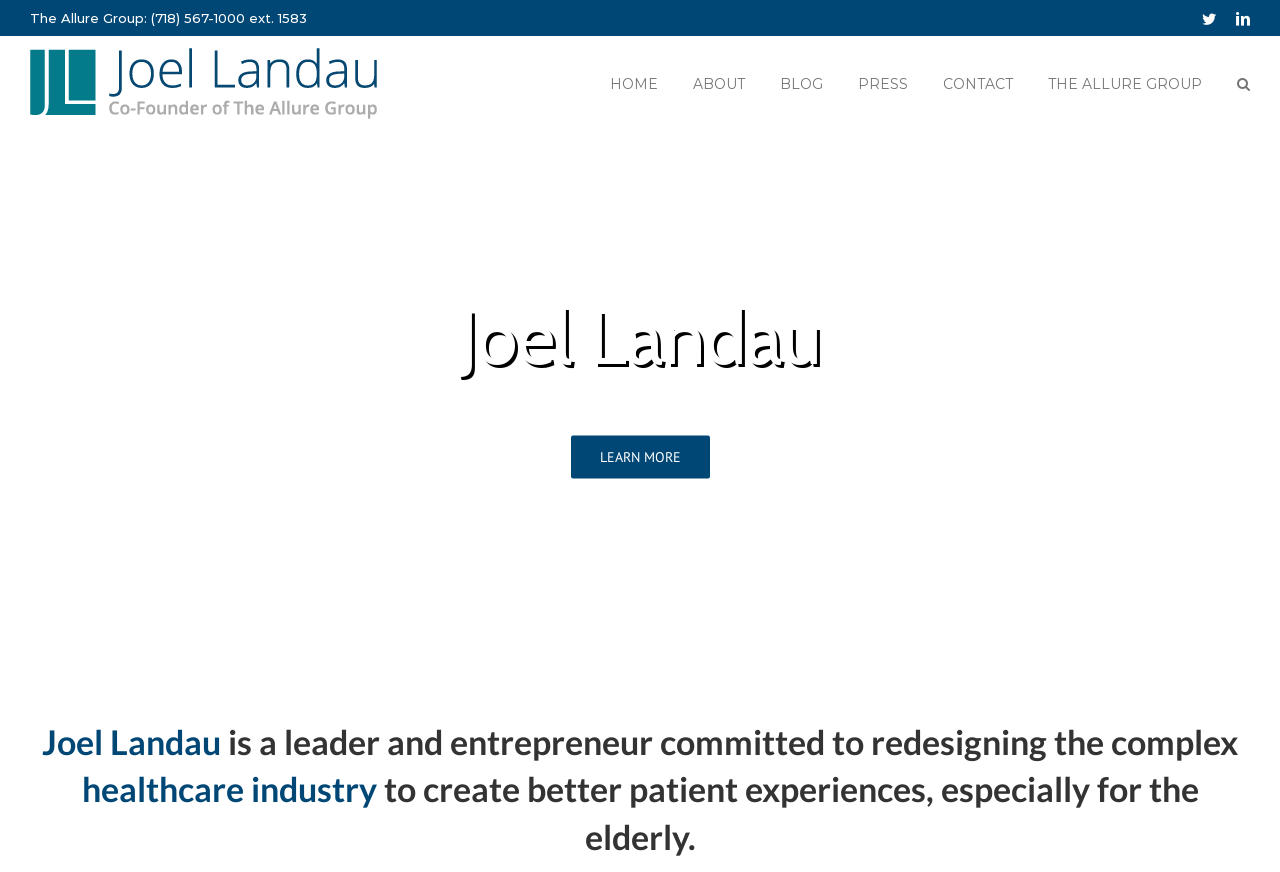Determine the main headline from the webpage and extract its text.

Joel Landau is a leader and entrepreneur committed to redesigning the complex healthcare industry to create better patient experiences, especially for the elderly.